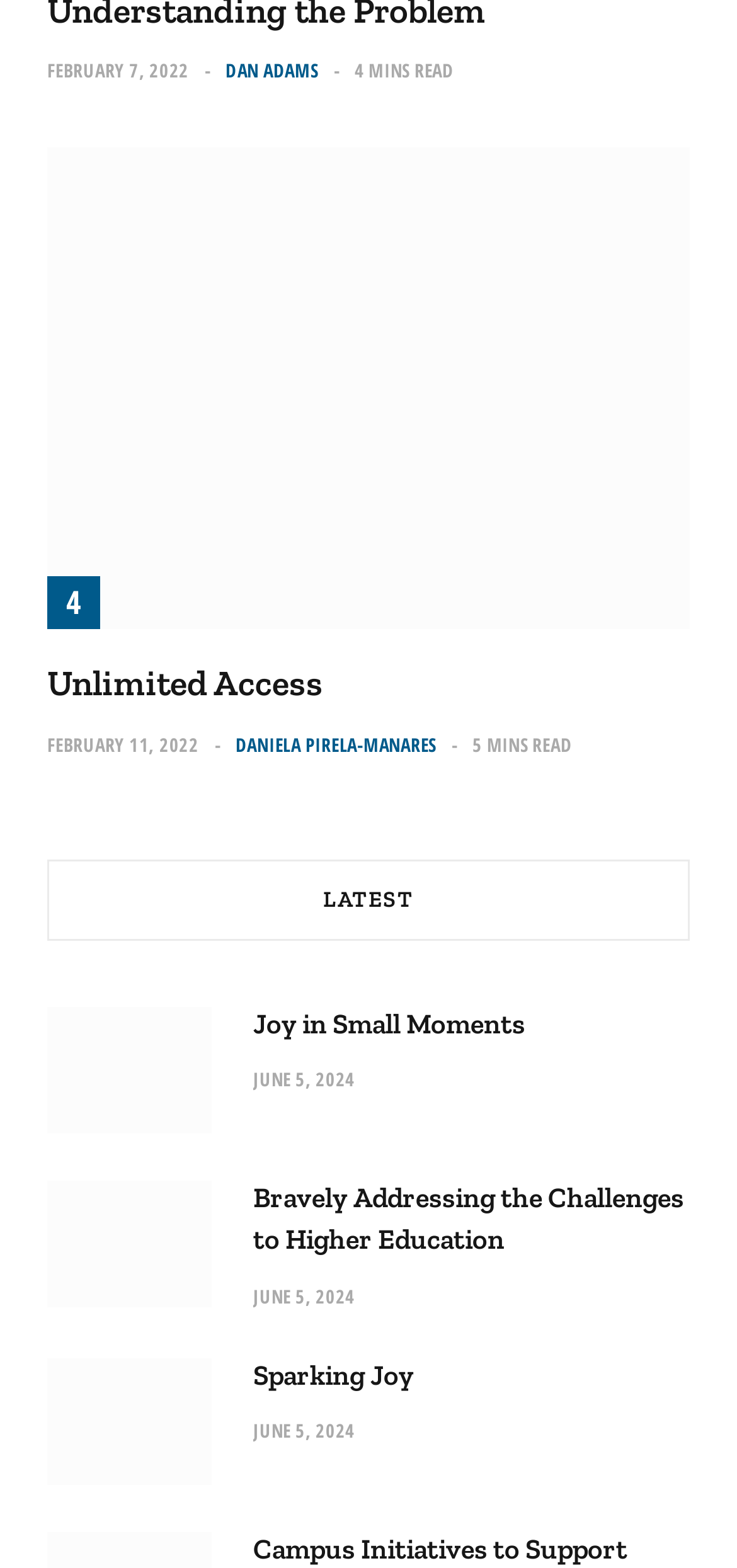Who is the author of the first article?
Please provide a comprehensive answer based on the details in the screenshot.

I looked at the first article element and found the link element with the text 'DAN ADAMS', which is likely the author of the article.